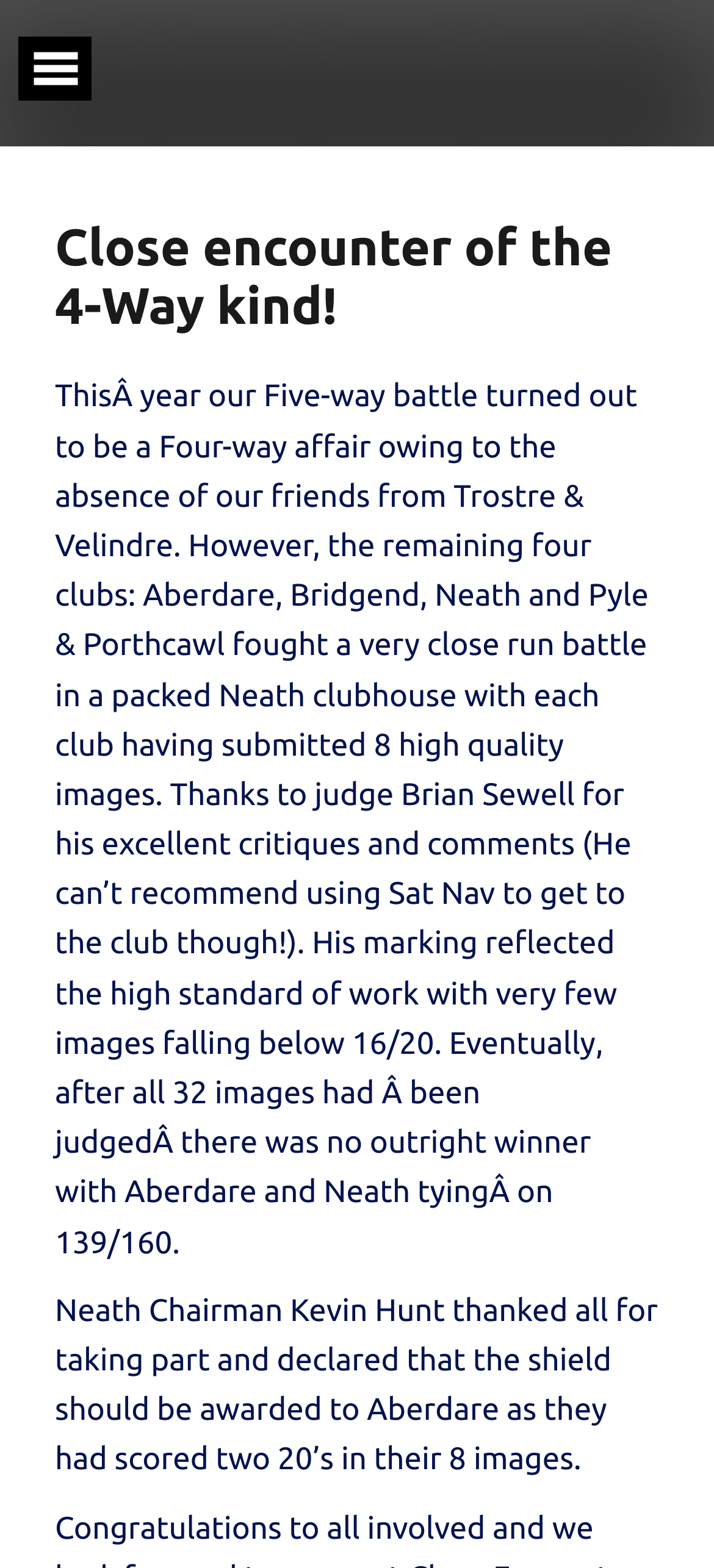Please extract the primary headline from the webpage.

Close encounter of the 4-Way kind!